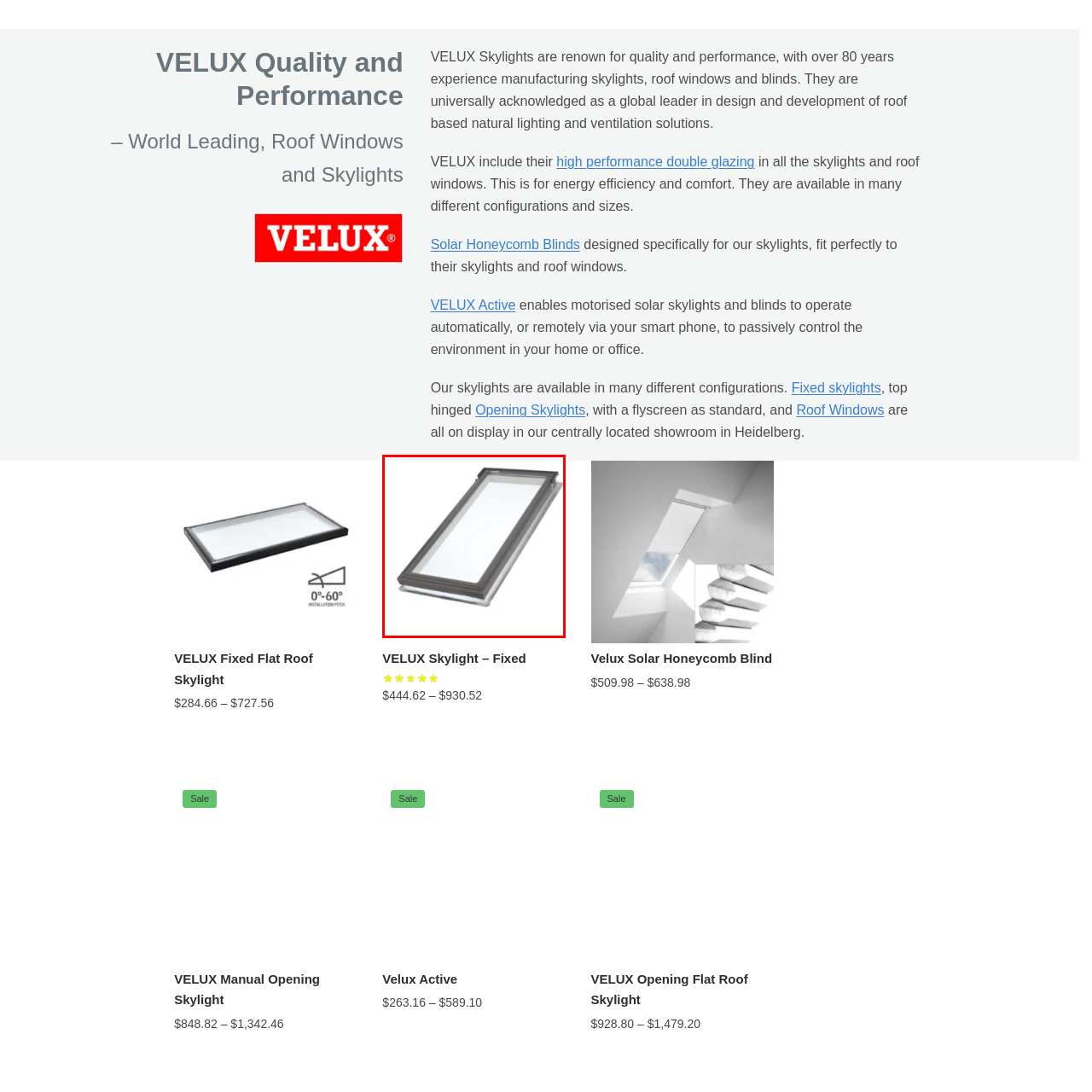Pay attention to the image encircled in red and give a thorough answer to the subsequent question, informed by the visual details in the image:
Is the skylight designed for energy efficiency?

According to the caption, VELUX skylights are designed for optimal energy efficiency and comfort, implying that energy efficiency is one of the key considerations in their design.